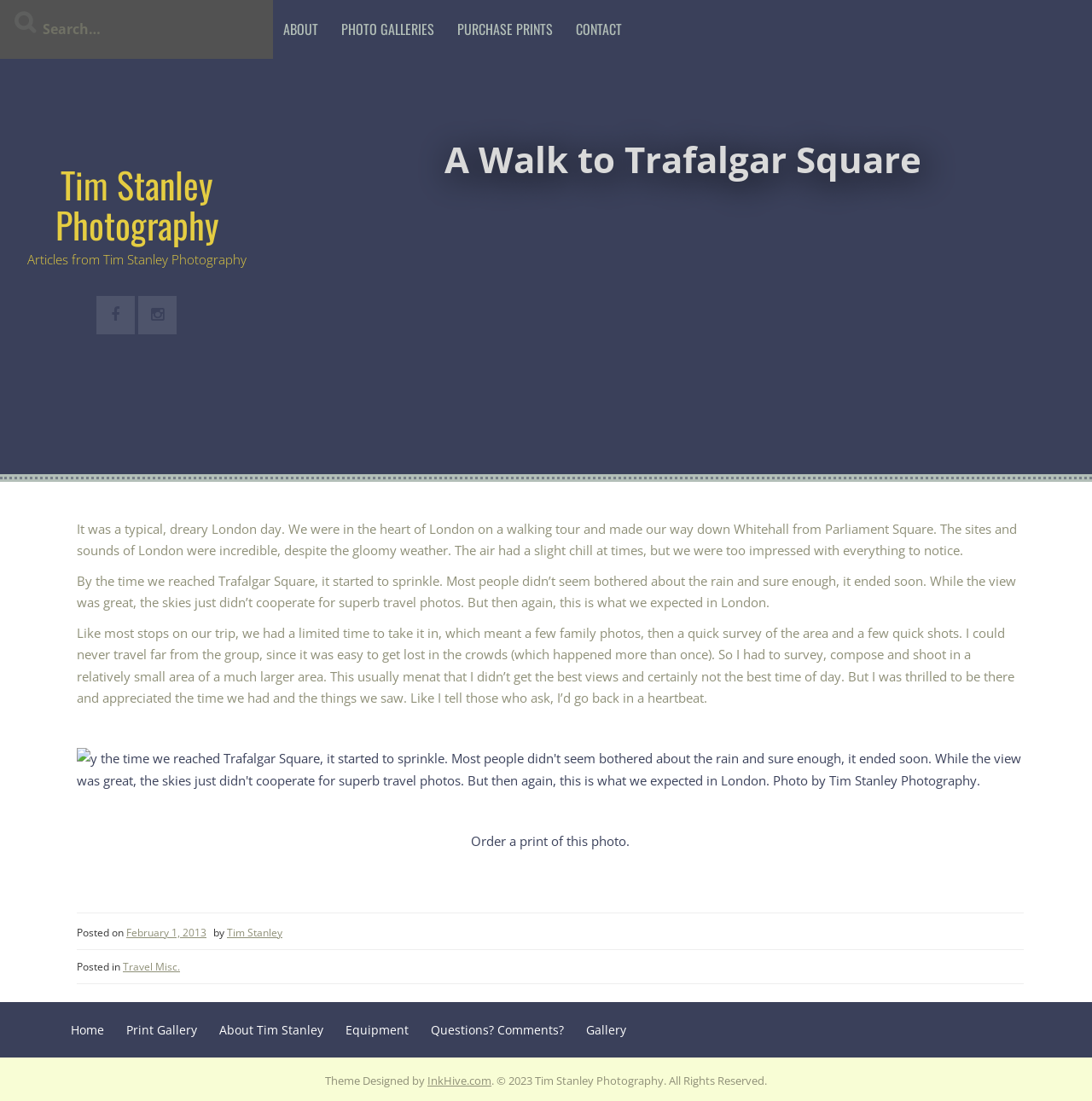Based on the element description February 1, 2013, identify the bounding box of the UI element in the given webpage screenshot. The coordinates should be in the format (top-left x, top-left y, bottom-right x, bottom-right y) and must be between 0 and 1.

[0.116, 0.84, 0.189, 0.853]